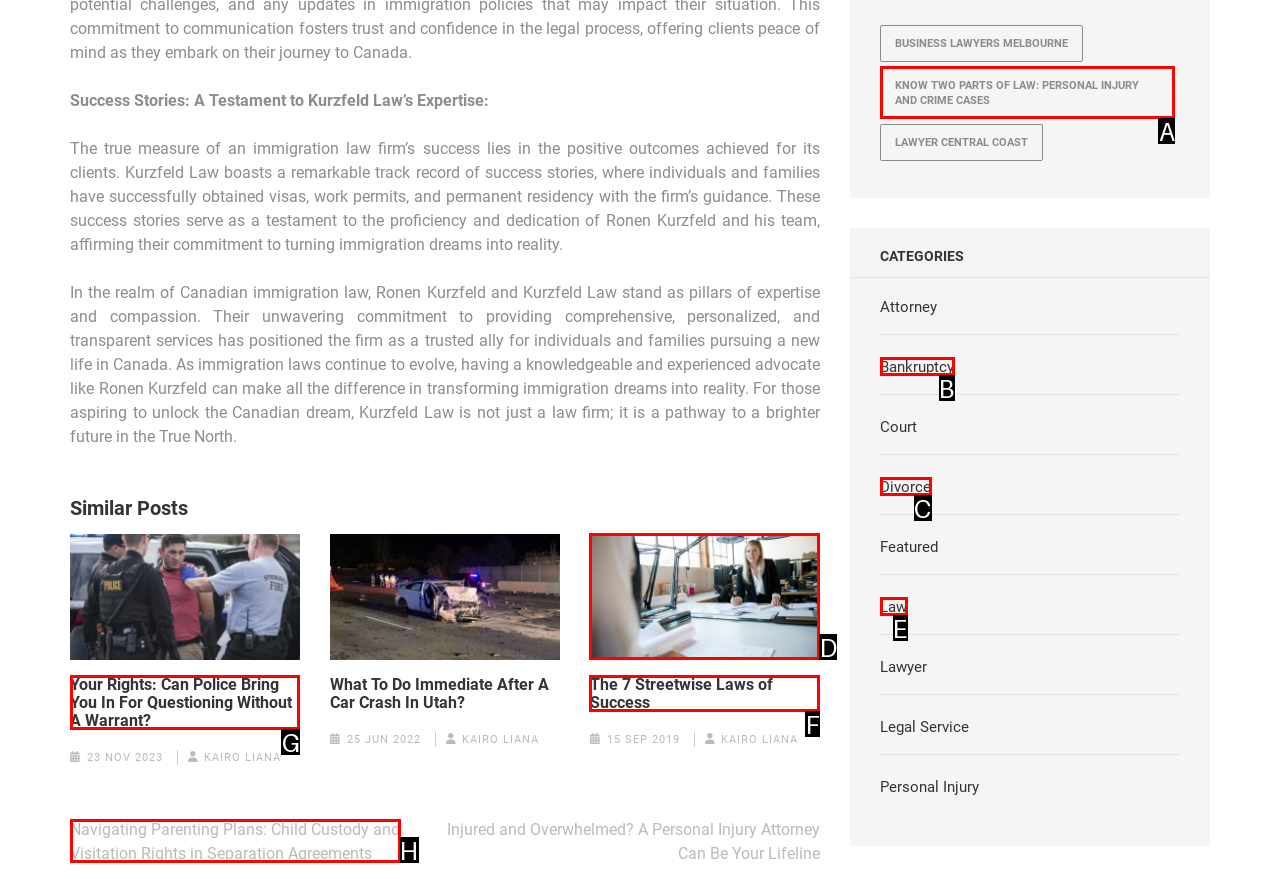Select the correct HTML element to complete the following task: Read the article 'Your Rights: Can Police Bring You In For Questioning Without A Warrant?'
Provide the letter of the choice directly from the given options.

G